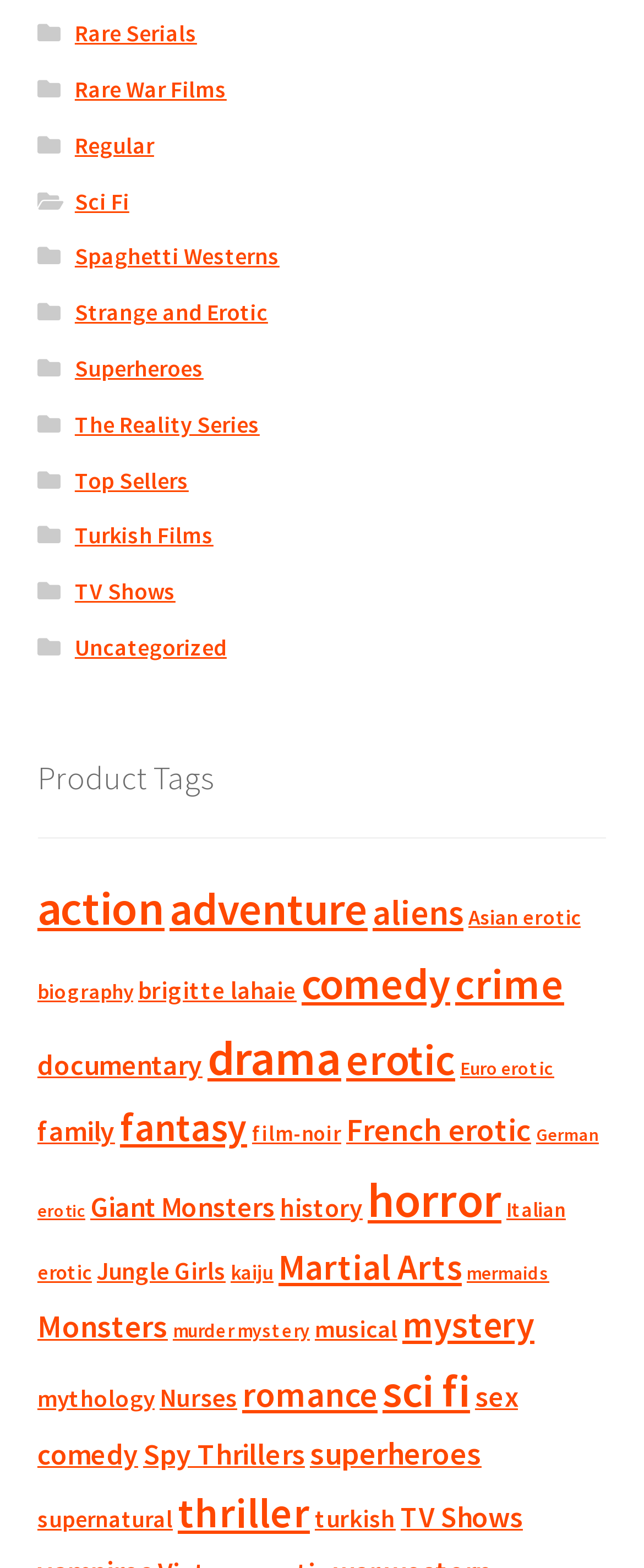Provide the bounding box coordinates of the area you need to click to execute the following instruction: "Check out TV Shows".

[0.116, 0.368, 0.273, 0.387]